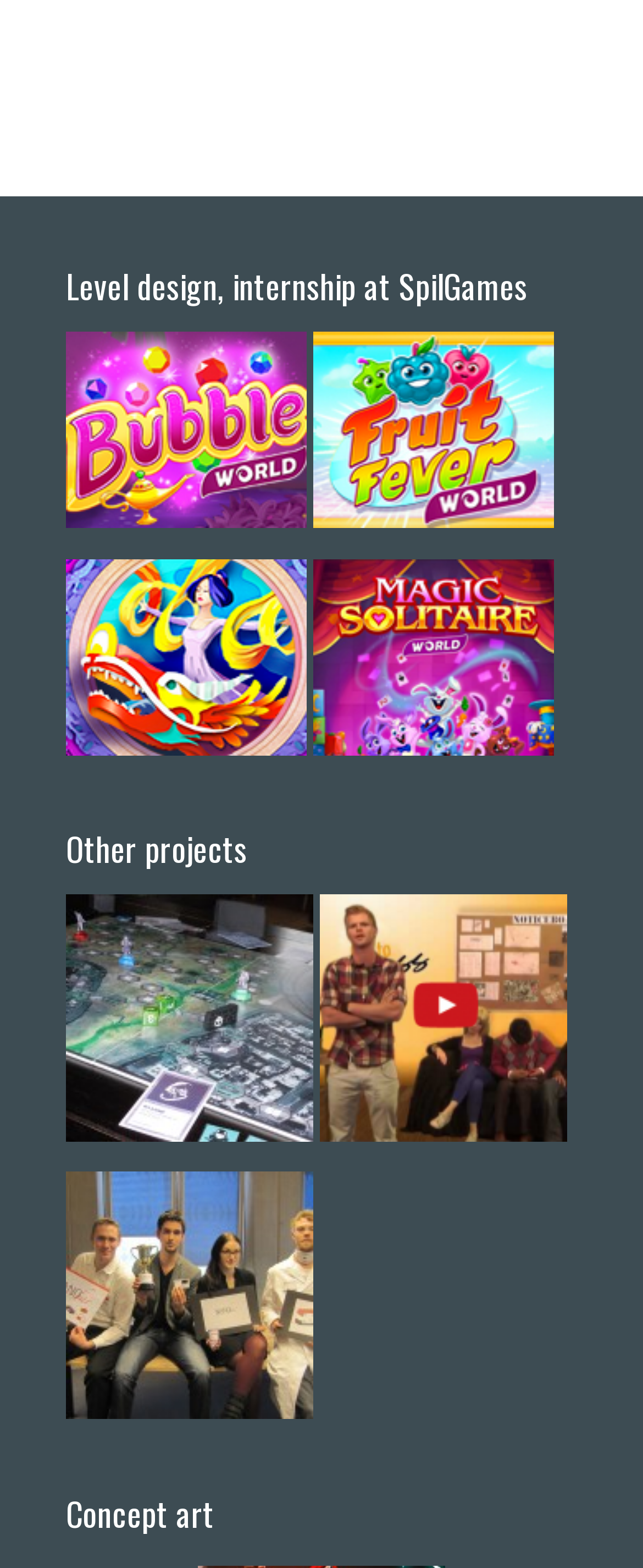Given the element description: "alt="dragonflow copy"", predict the bounding box coordinates of the UI element it refers to, using four float numbers between 0 and 1, i.e., [left, top, right, bottom].

[0.487, 0.333, 0.862, 0.354]